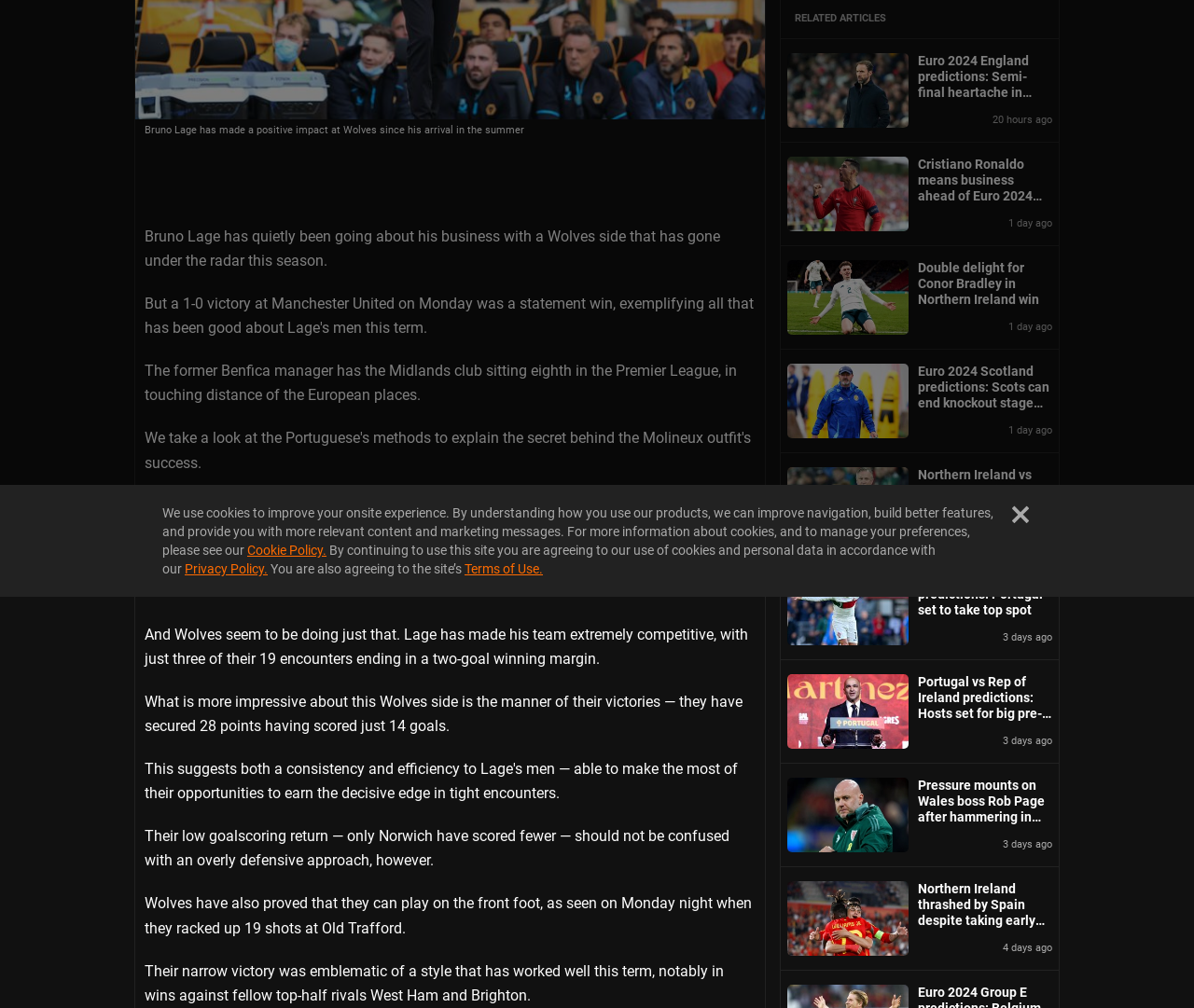Please determine the bounding box coordinates for the element with the description: "Privacy Policy.".

[0.155, 0.557, 0.224, 0.572]